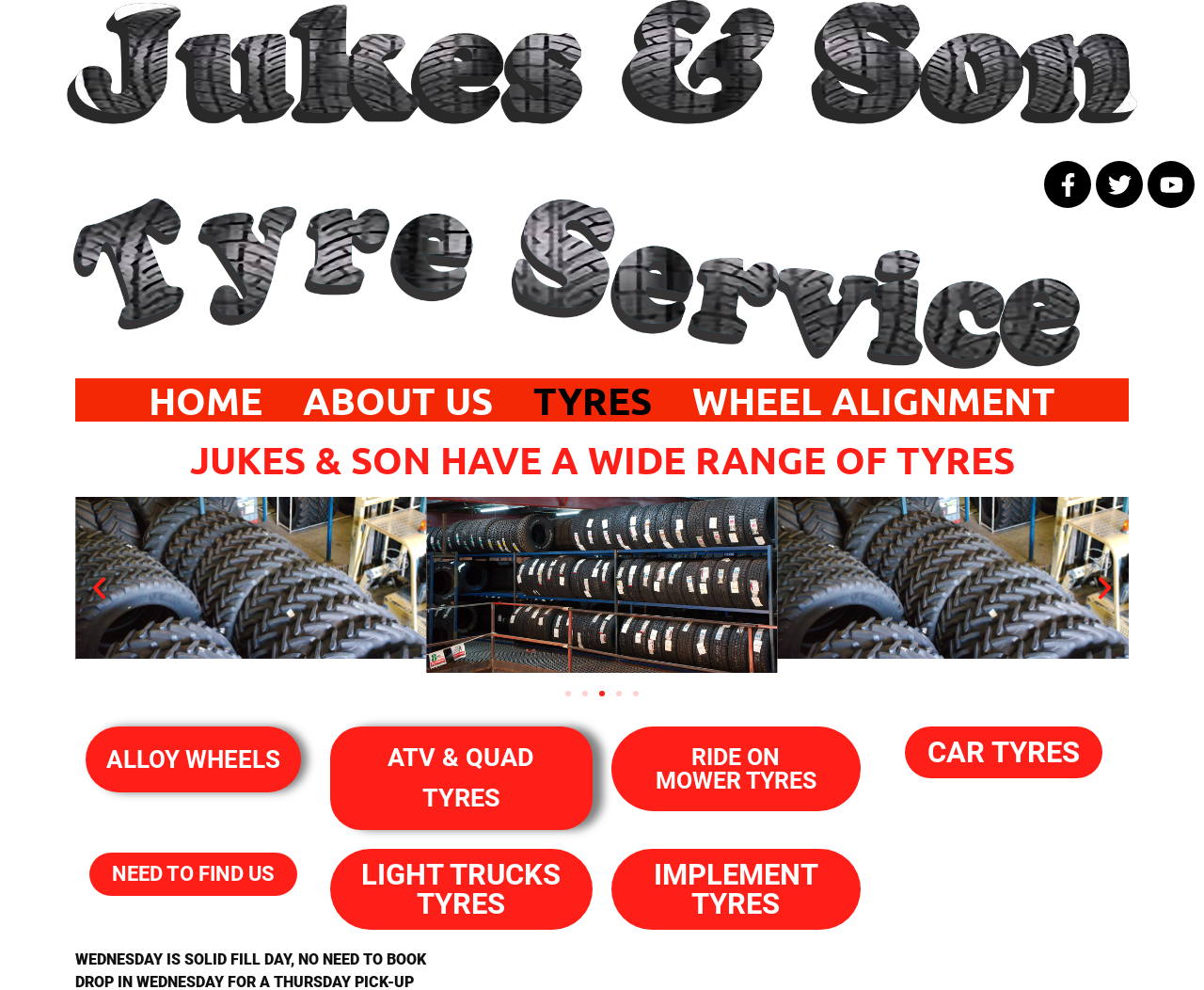Use a single word or phrase to respond to the question:
What types of tyres are offered by Jukes & Son?

Car, Alloy, ATV, Ride On Mower, Light Truck, Implement